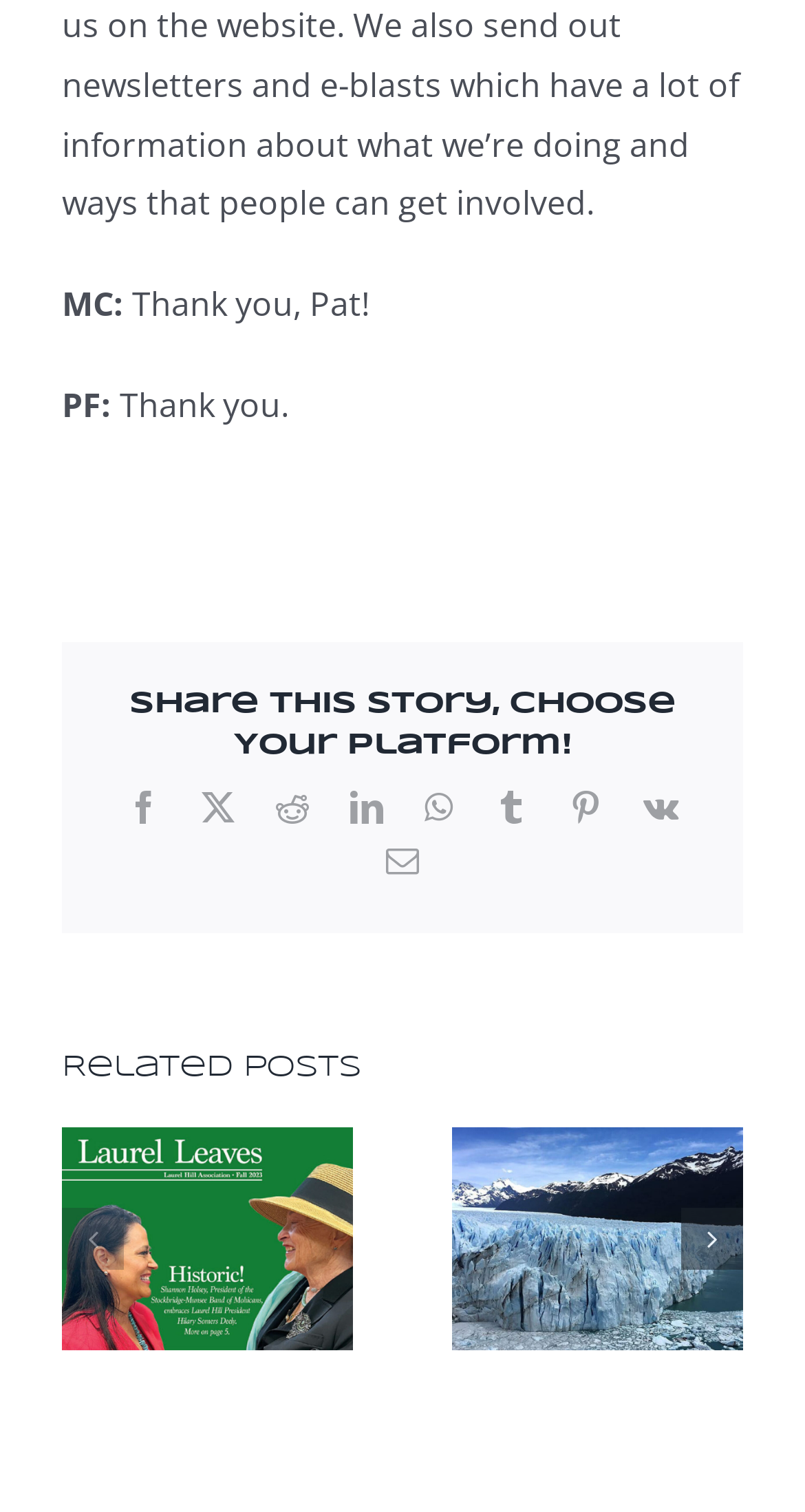Determine the bounding box coordinates of the area to click in order to meet this instruction: "Share via Email".

[0.479, 0.559, 0.521, 0.581]